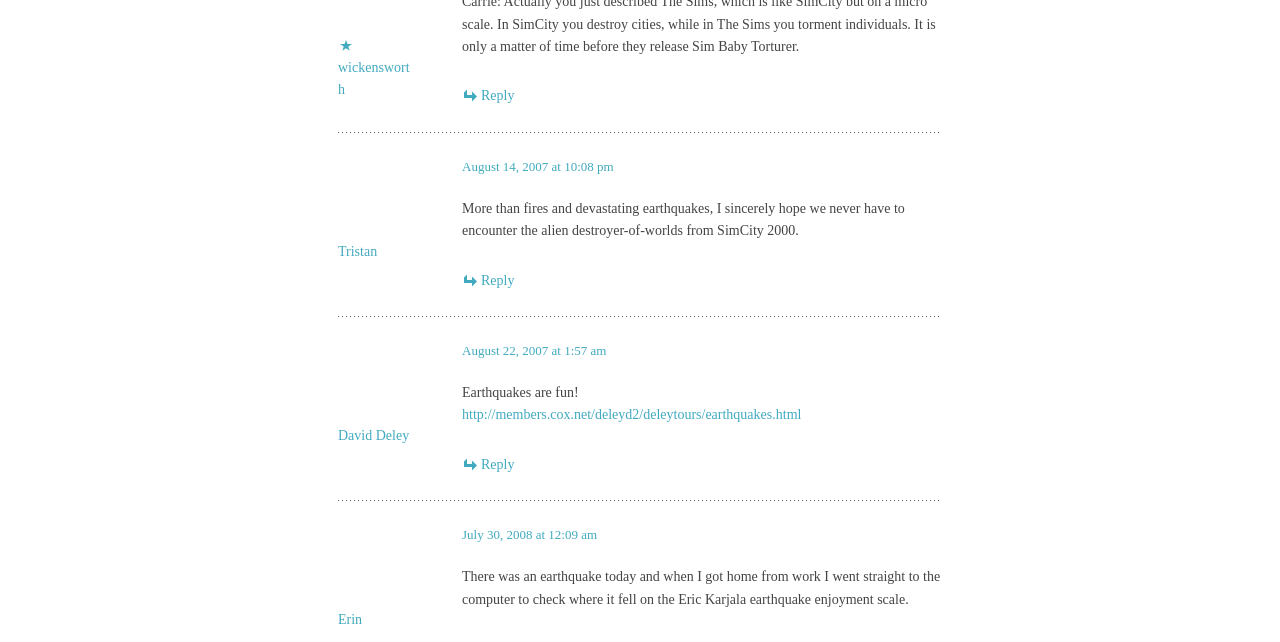Kindly determine the bounding box coordinates for the area that needs to be clicked to execute this instruction: "Visit David Deley's link".

[0.361, 0.634, 0.626, 0.658]